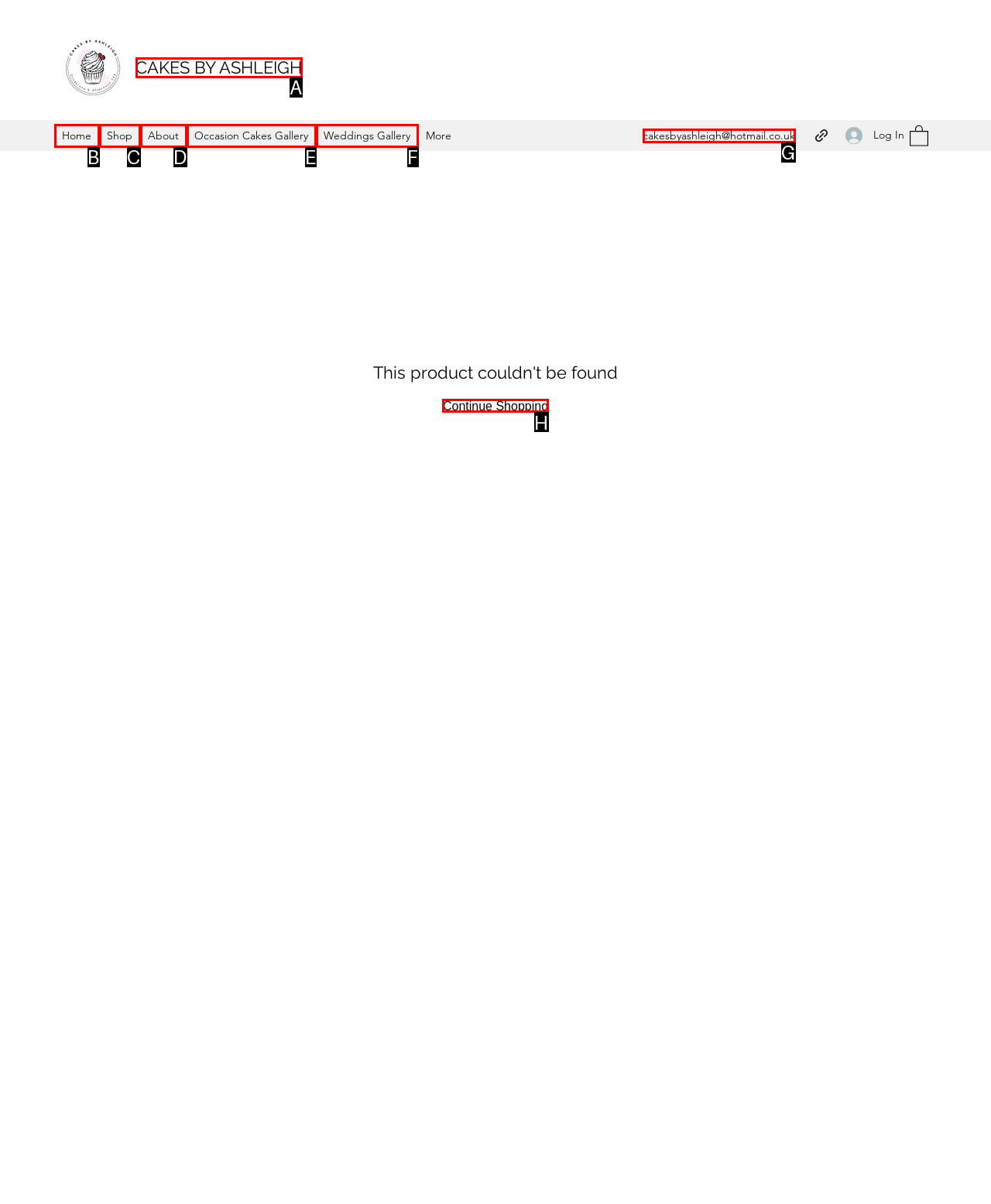Given the description: CAKES BY ASHLEIGH, select the HTML element that matches it best. Reply with the letter of the chosen option directly.

A